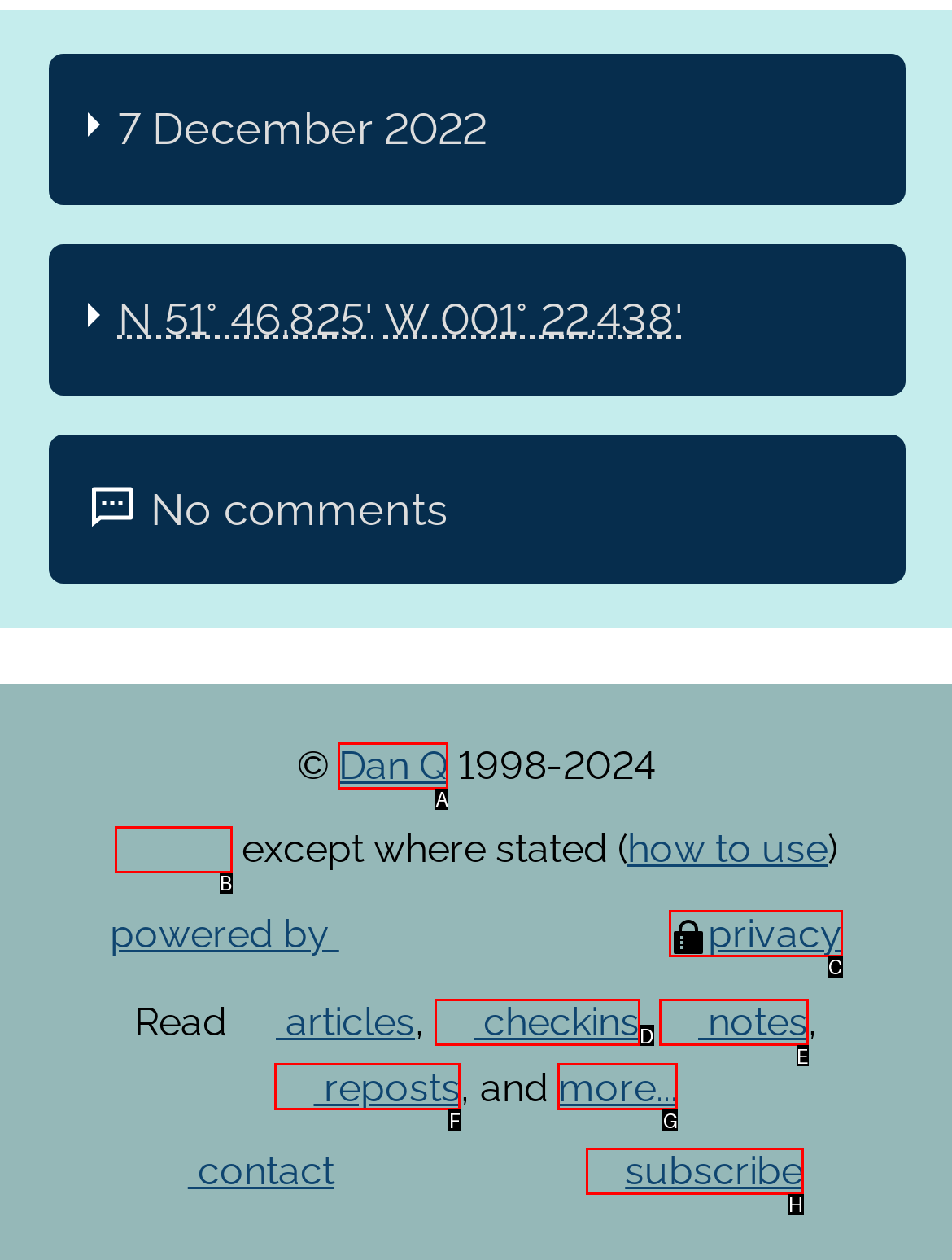Please identify the UI element that matches the description: more...
Respond with the letter of the correct option.

G